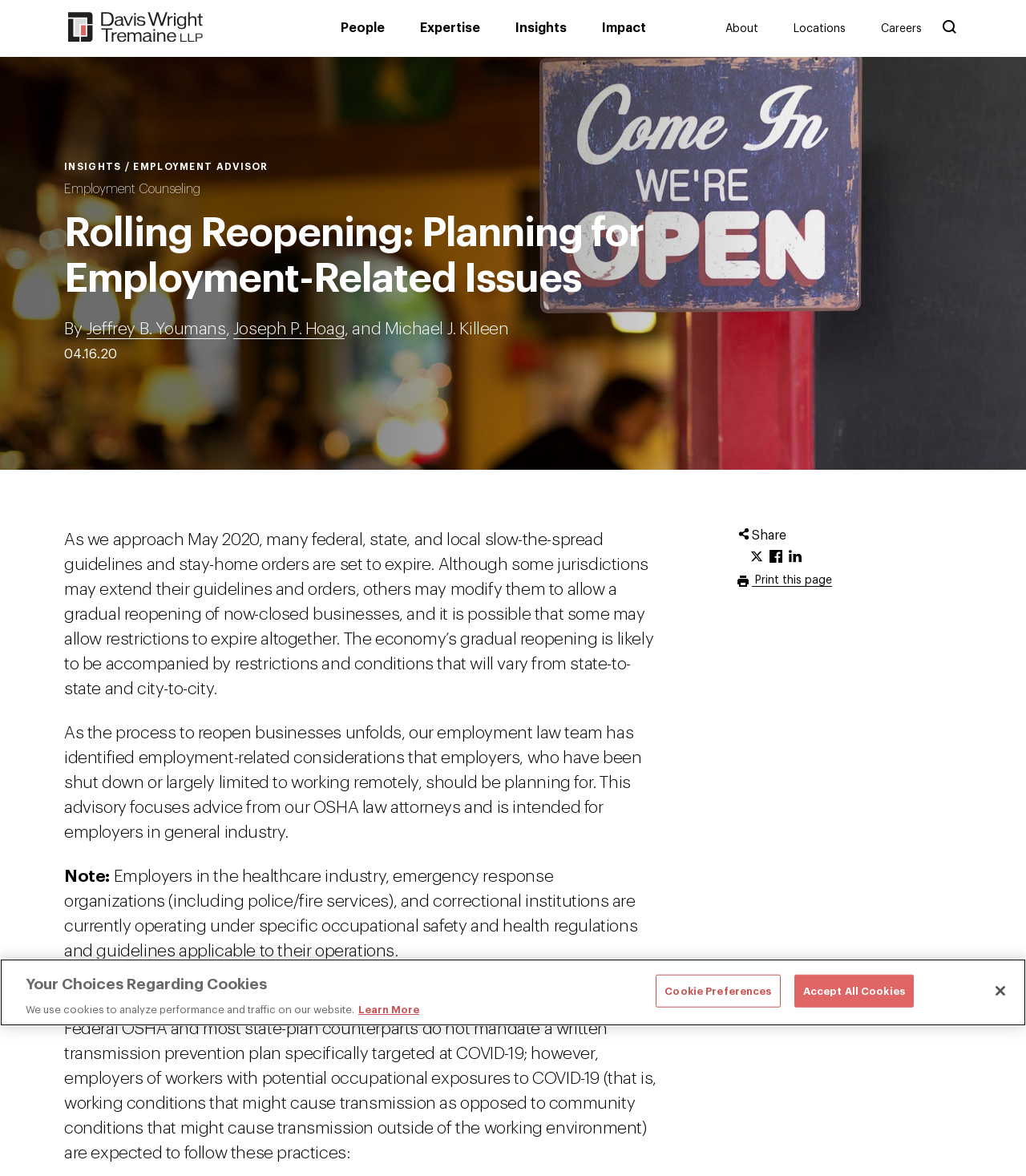Look at the image and give a detailed response to the following question: What is the name of the law firm?

I found the answer by looking at the top-left corner of the webpage, where the logo and the name of the law firm are located.